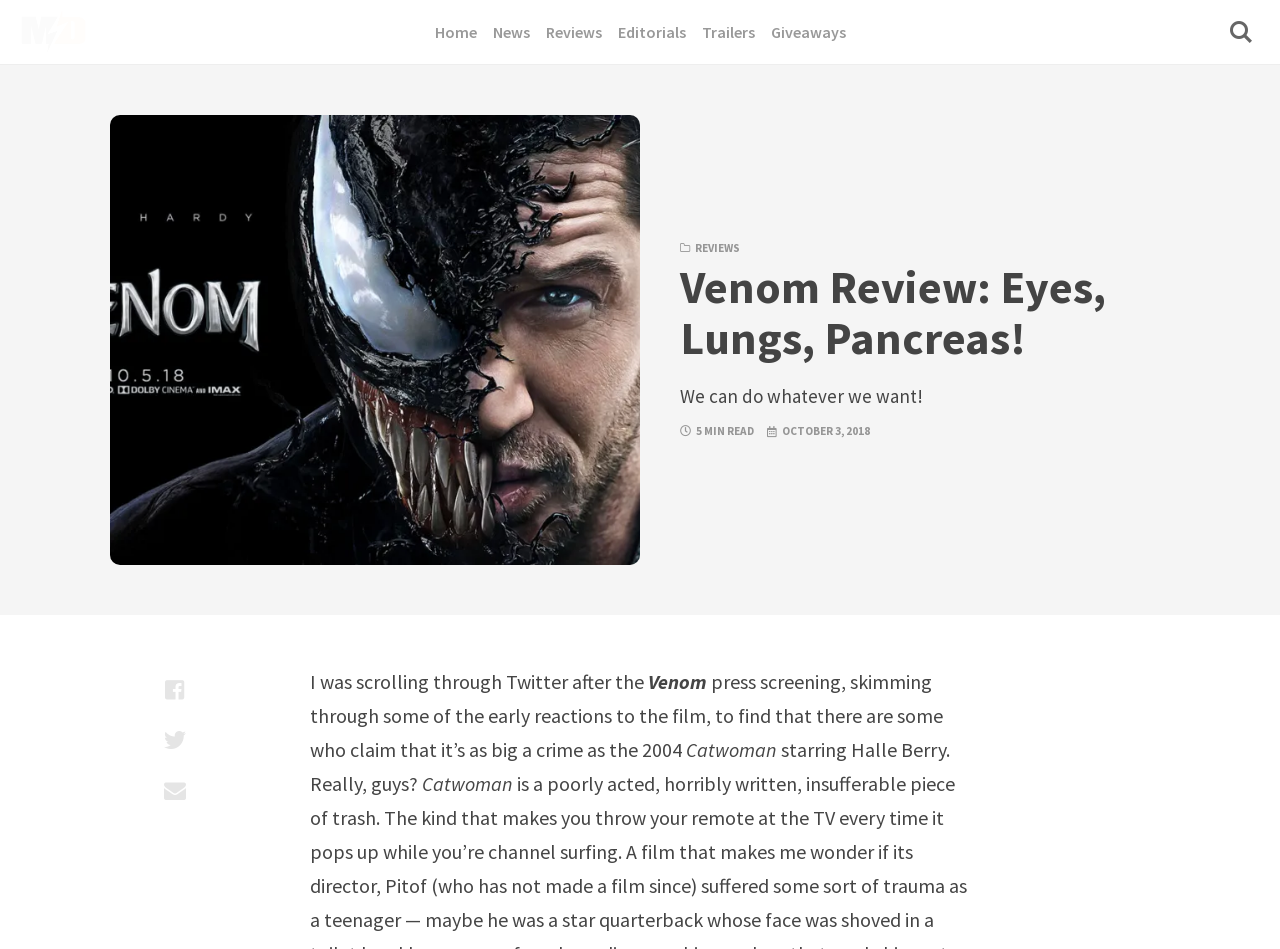Specify the bounding box coordinates of the area to click in order to execute this command: 'Click the Home button'. The coordinates should consist of four float numbers ranging from 0 to 1, and should be formatted as [left, top, right, bottom].

[0.339, 0.0, 0.372, 0.067]